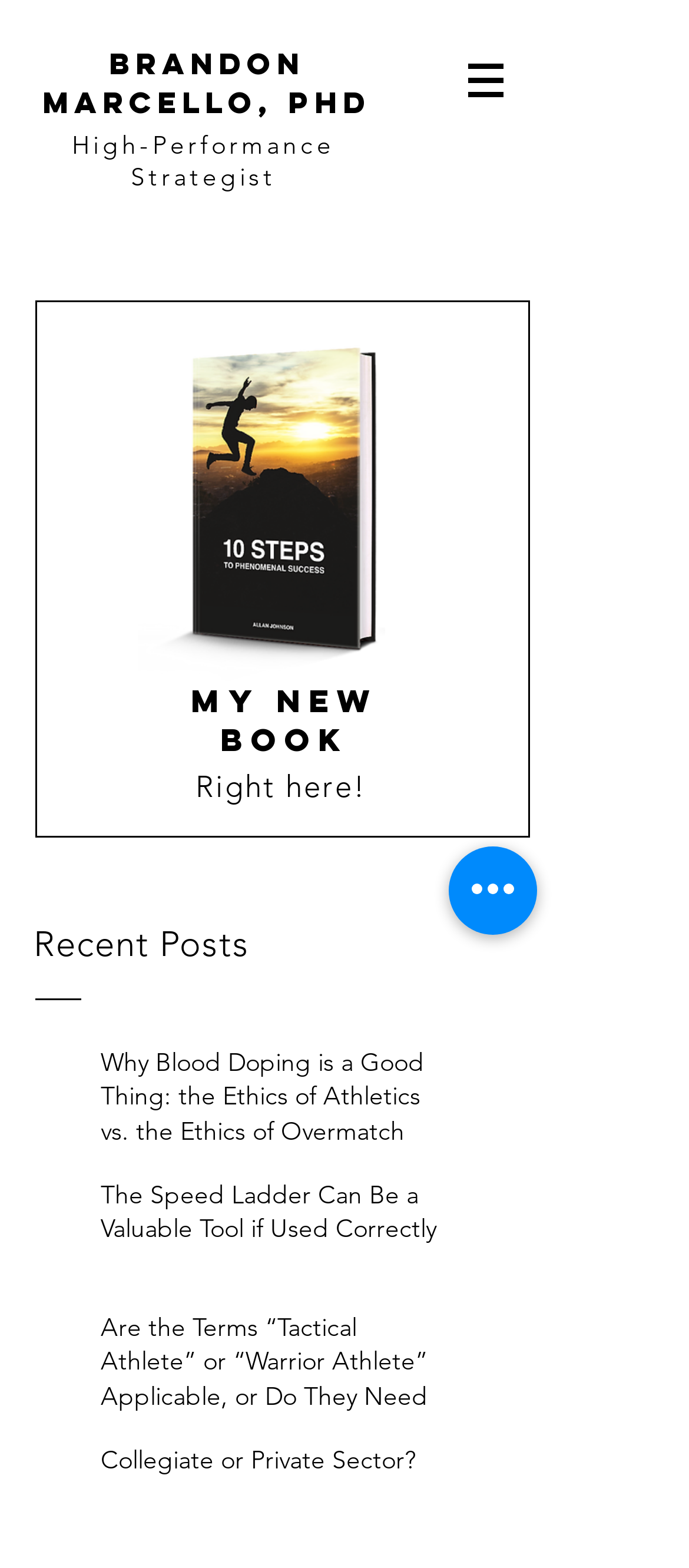Determine the bounding box coordinates for the area you should click to complete the following instruction: "read the new book".

[0.277, 0.434, 0.548, 0.485]